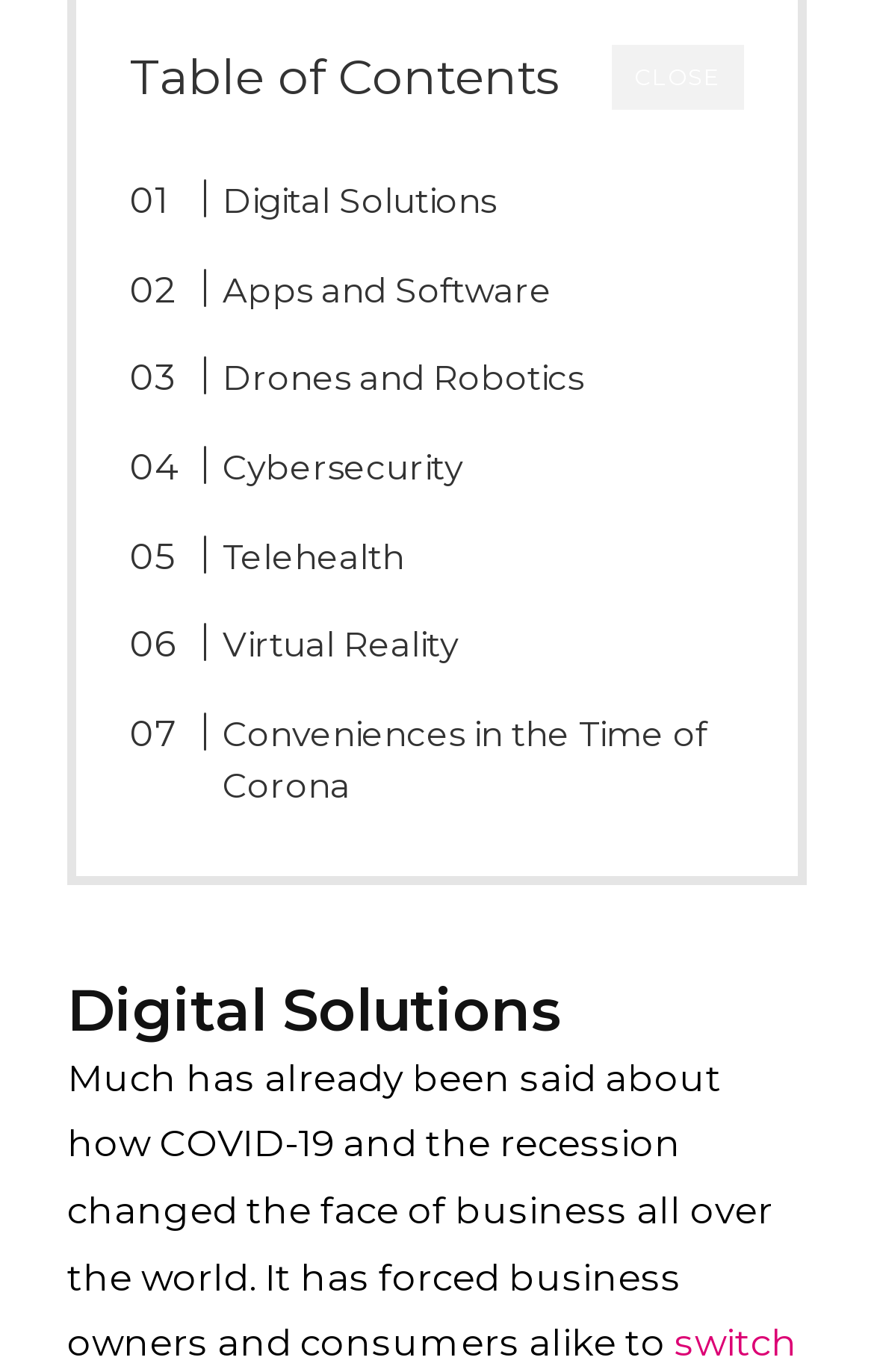Identify the bounding box coordinates of the area you need to click to perform the following instruction: "go to Digital Solutions".

[0.202, 0.128, 0.567, 0.166]